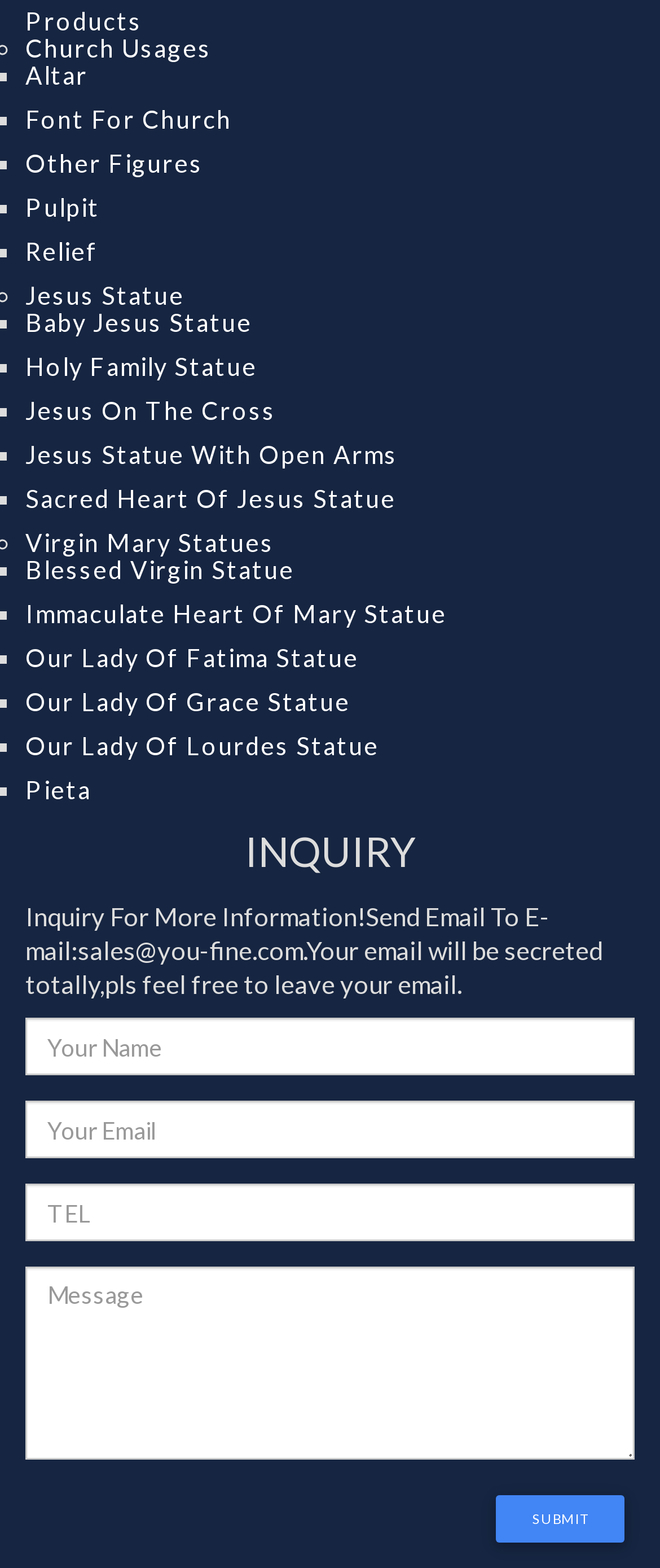What is the label of the last link in the navigation menu?
Use the information from the image to give a detailed answer to the question.

I looked at the navigation menu and found that the last link is labeled 'Pieta'.